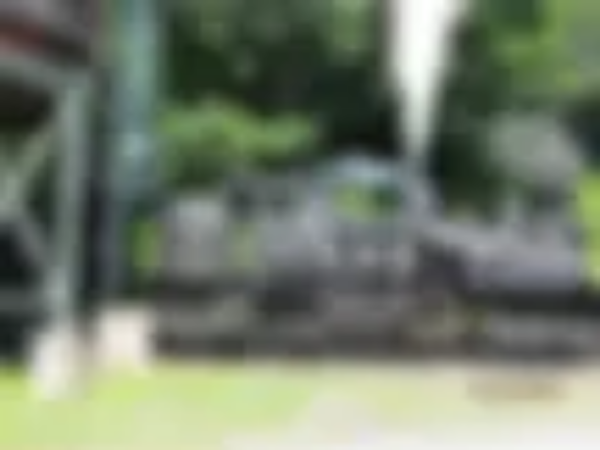What type of operations was the Shay locomotive historically used for?
Using the image as a reference, answer with just one word or a short phrase.

Logging and mining